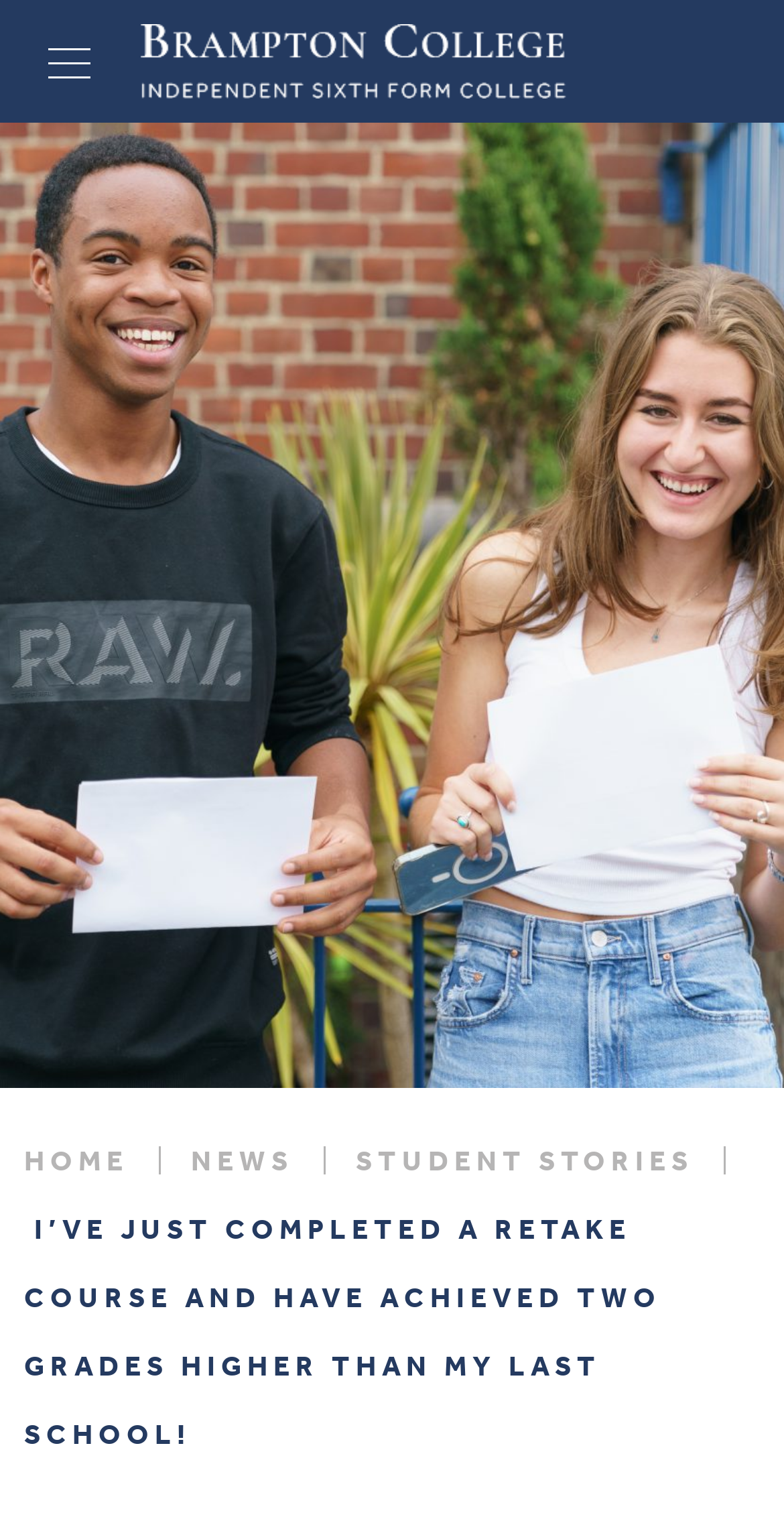What is the name of the college mentioned?
Provide an in-depth answer to the question, covering all aspects.

The name of the college is mentioned in the link at the top of the page, which is 'Brampton College'. This link is accompanied by an image with the same name.